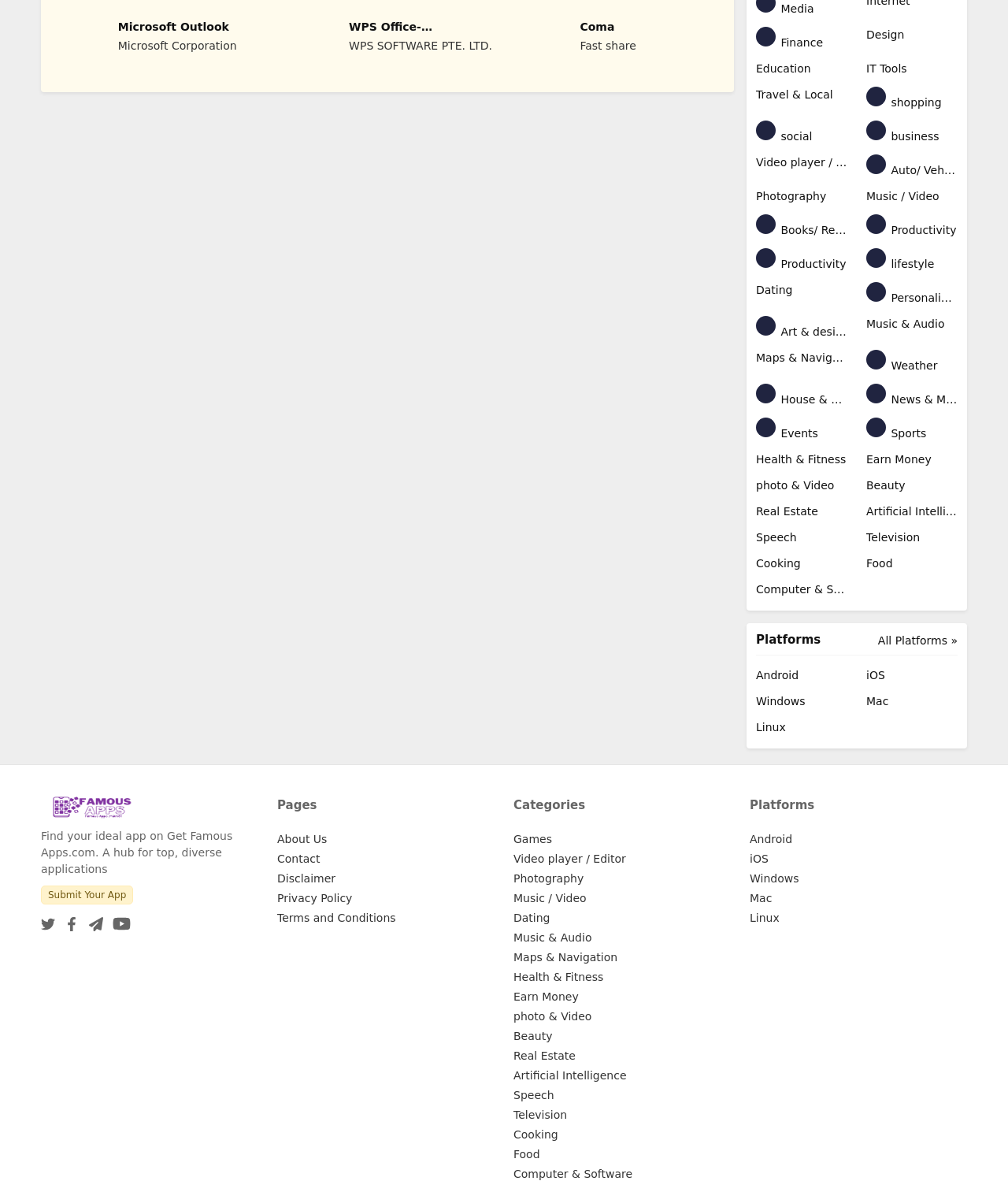Bounding box coordinates should be provided in the format (top-left x, top-left y, bottom-right x, bottom-right y) with all values between 0 and 1. Identify the bounding box for this UI element: Television

[0.859, 0.448, 0.95, 0.462]